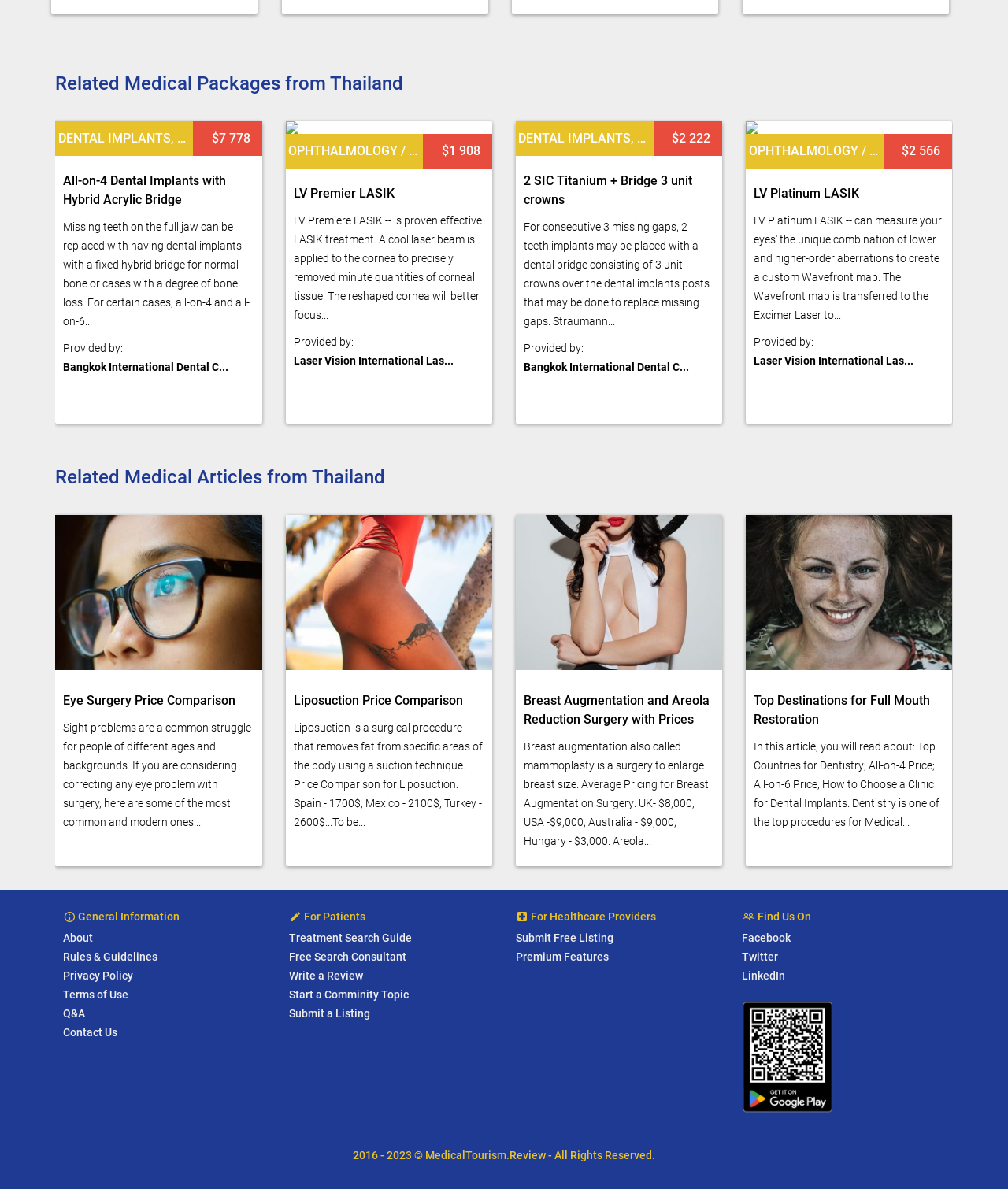Point out the bounding box coordinates of the section to click in order to follow this instruction: "Click on the 'About' link".

[0.062, 0.783, 0.092, 0.794]